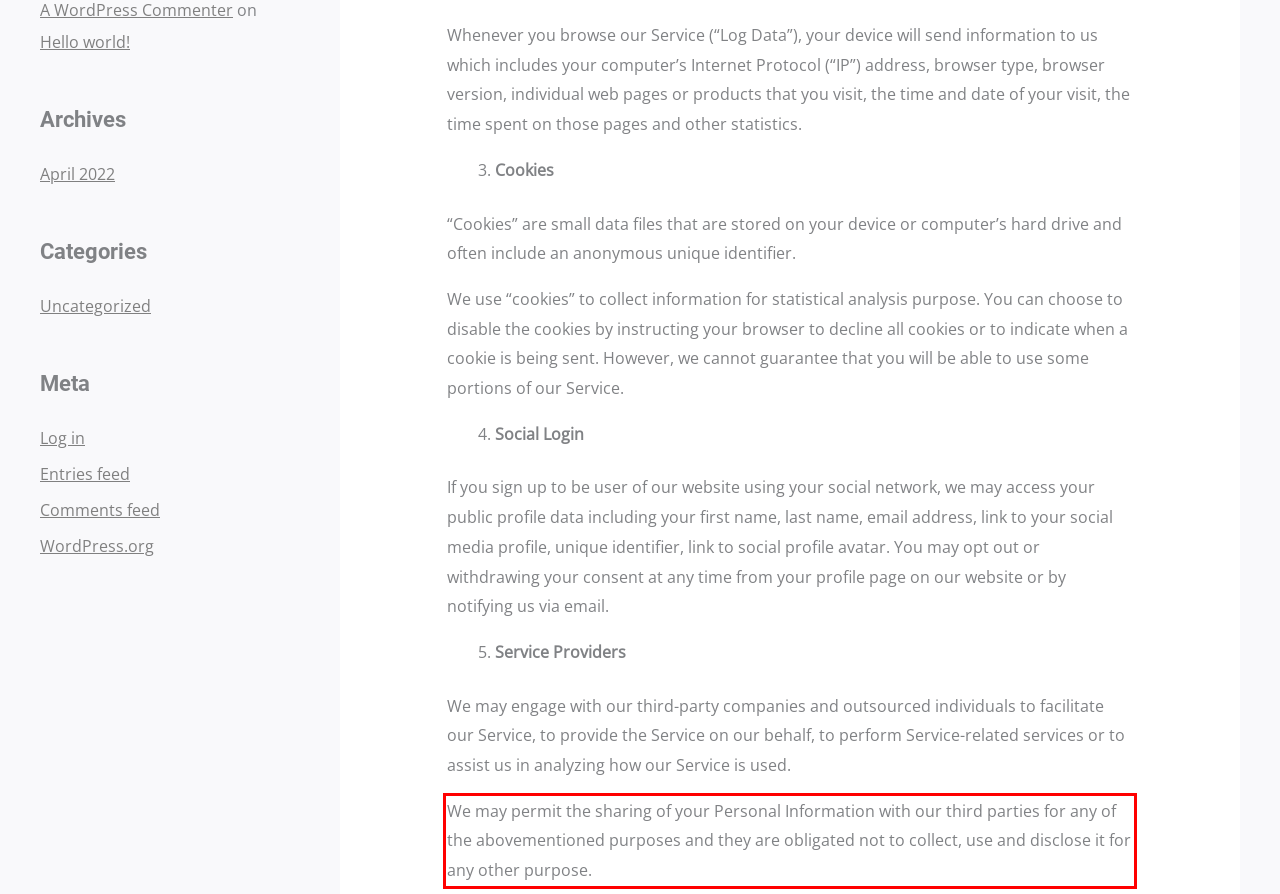Identify and transcribe the text content enclosed by the red bounding box in the given screenshot.

We may permit the sharing of your Personal Information with our third parties for any of the abovementioned purposes and they are obligated not to collect, use and disclose it for any other purpose.